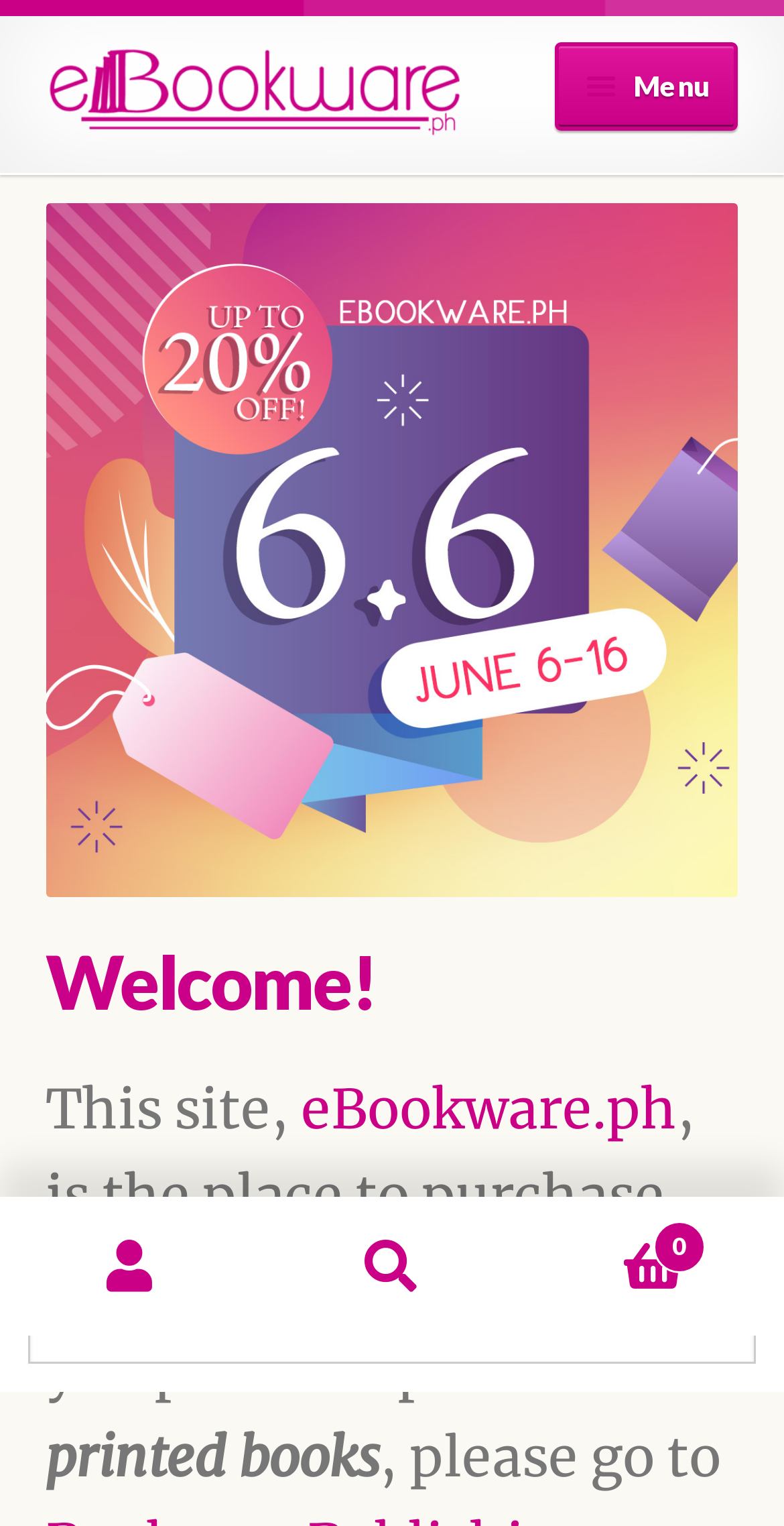How many items are currently in the cart?
Look at the image and answer the question with a single word or phrase.

0